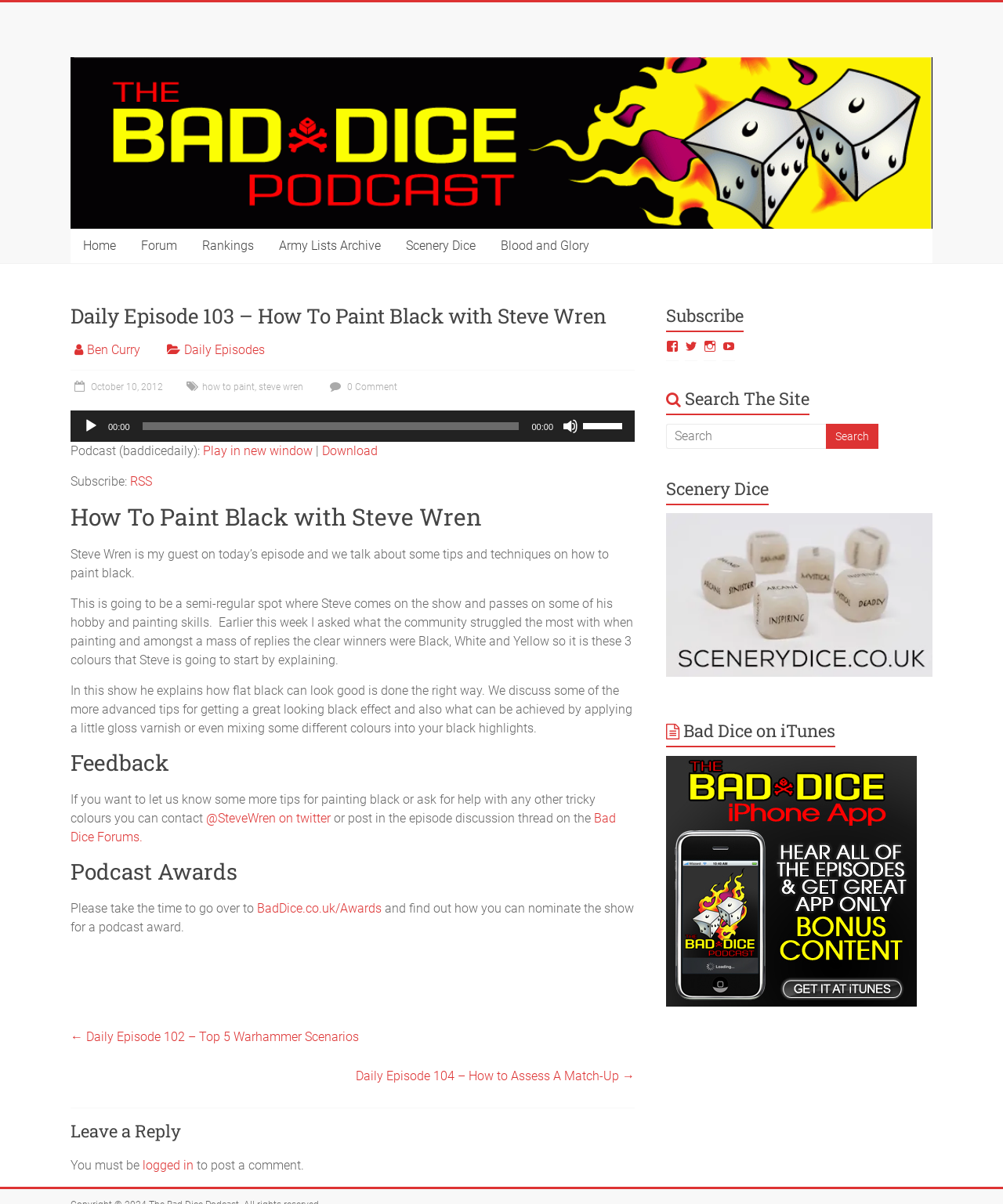Identify the bounding box of the HTML element described here: "name="submit" value="Search"". Provide the coordinates as four float numbers between 0 and 1: [left, top, right, bottom].

[0.823, 0.352, 0.876, 0.373]